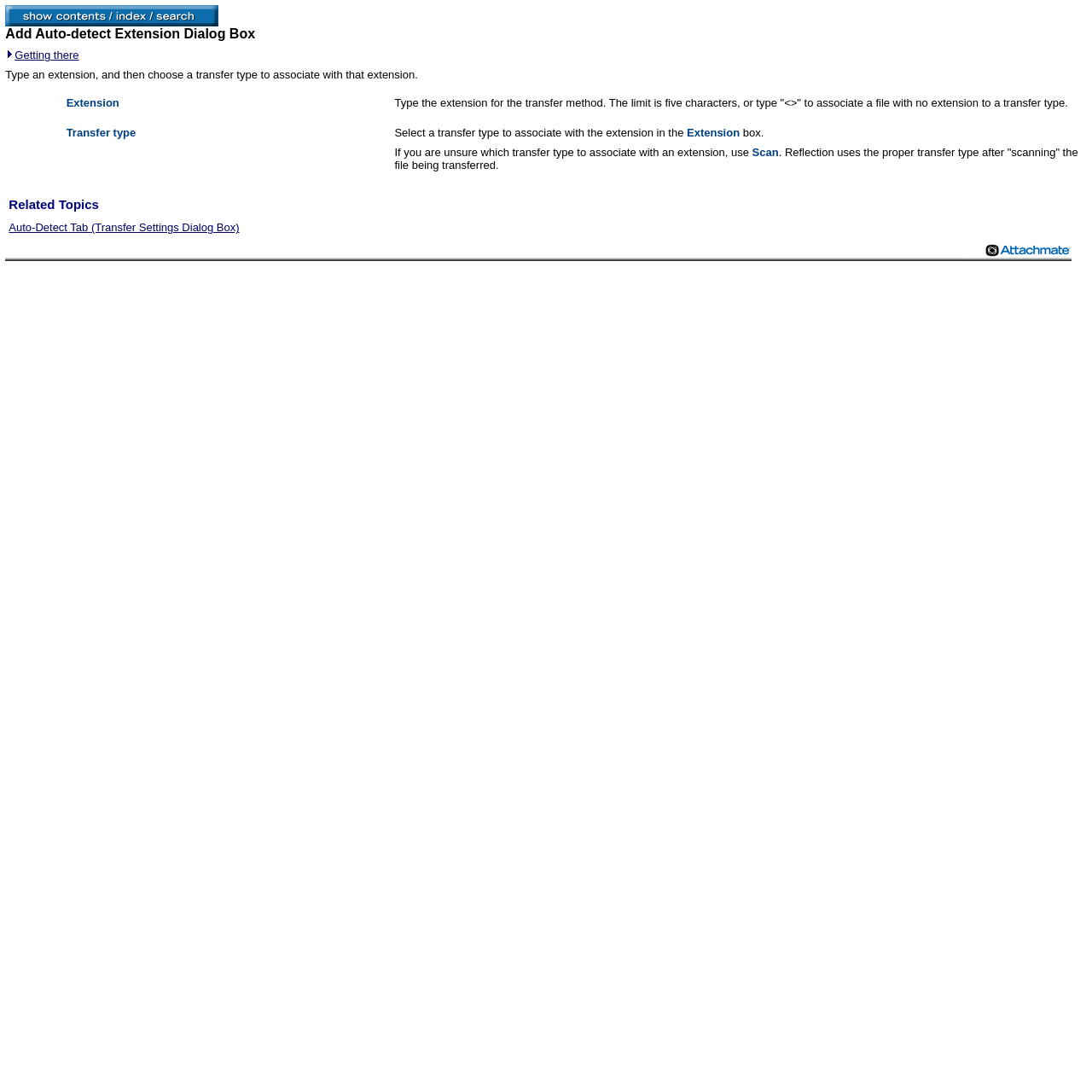What is the topic related to the 'Auto-Detect Tab'?
Provide a thorough and detailed answer to the question.

The text in the dialog box mentions 'Related Topics' and lists 'Auto-Detect Tab (Transfer Settings Dialog Box)', indicating that the 'Auto-Detect Tab' is related to the Transfer Settings Dialog Box.